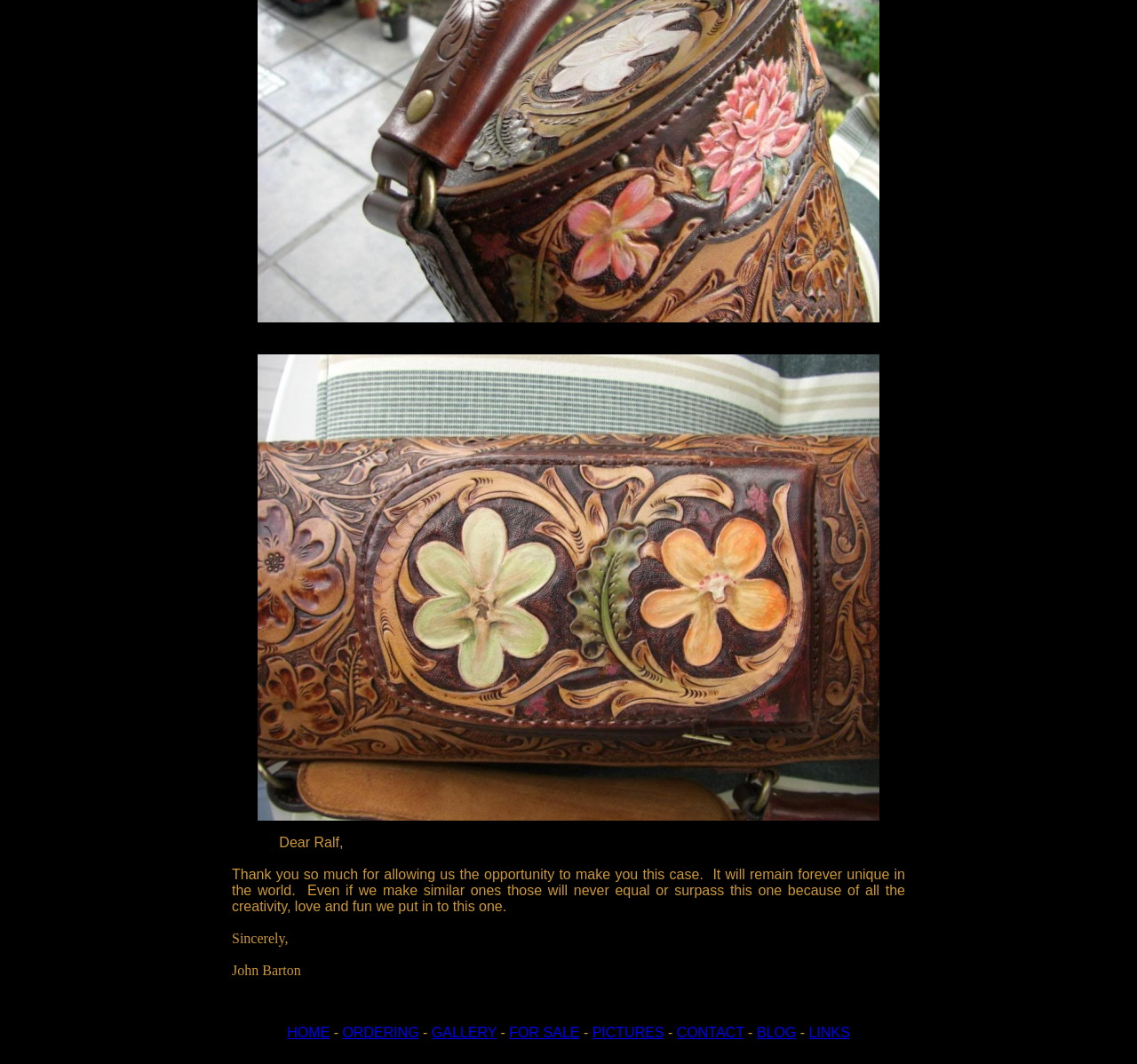Determine the bounding box for the UI element as described: "FOR SALE". The coordinates should be represented as four float numbers between 0 and 1, formatted as [left, top, right, bottom].

[0.448, 0.963, 0.51, 0.977]